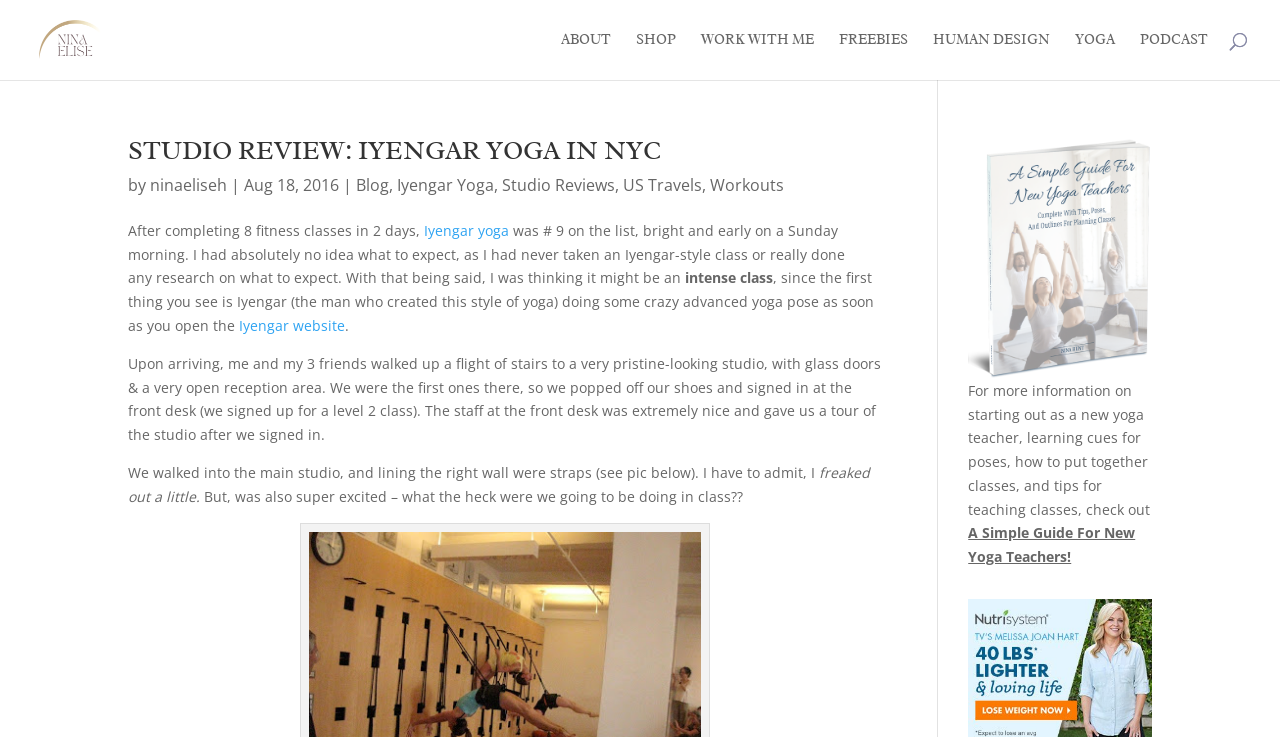What is the level of the yoga class mentioned in the blog post?
Using the information from the image, give a concise answer in one word or a short phrase.

Level 2